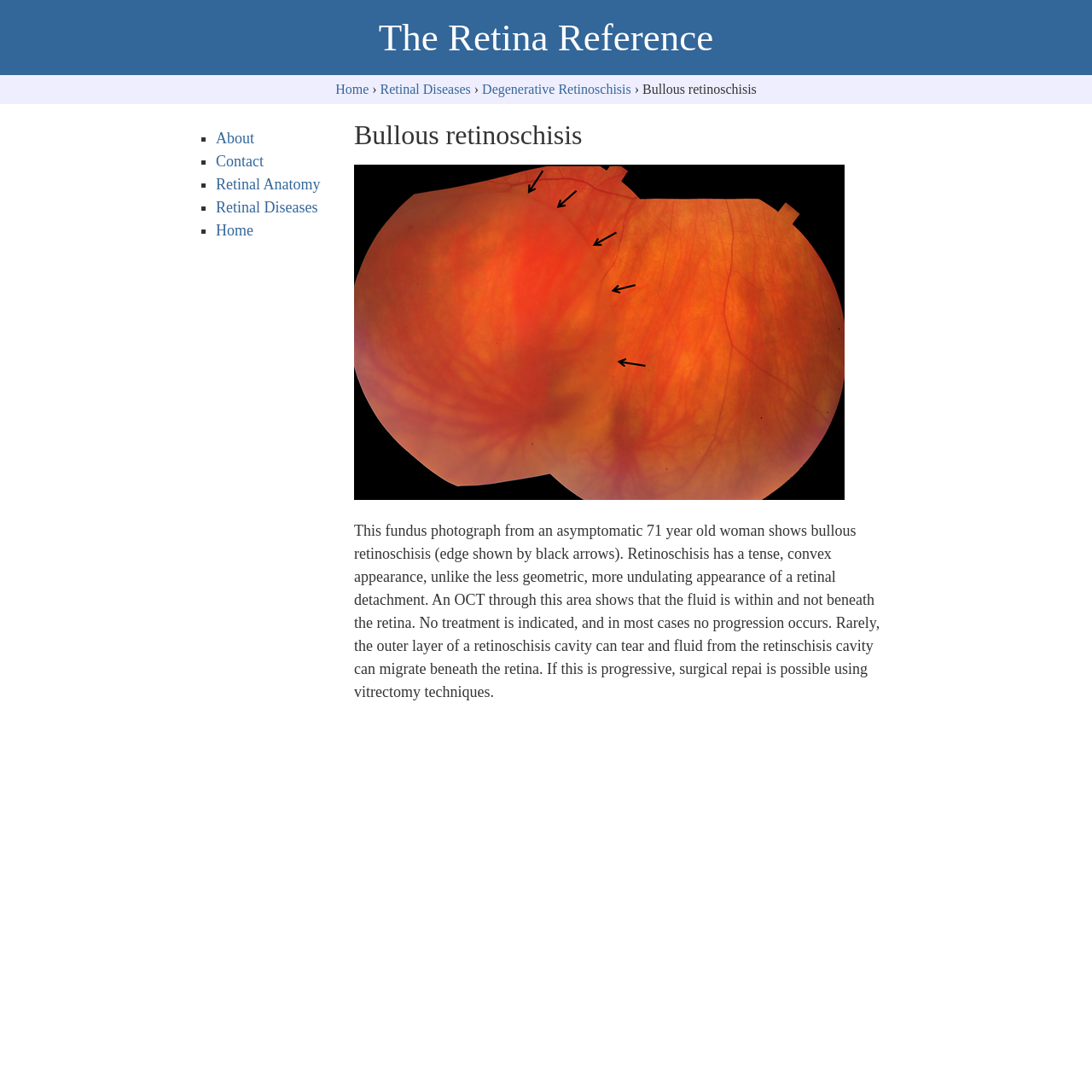What is the purpose of the website?
Please craft a detailed and exhaustive response to the question.

I inferred the purpose of the website by analyzing the meta description, which states that the website is a comprehensive source of information about retinal diseases. This suggests that the website aims to provide information and resources related to retinal diseases.